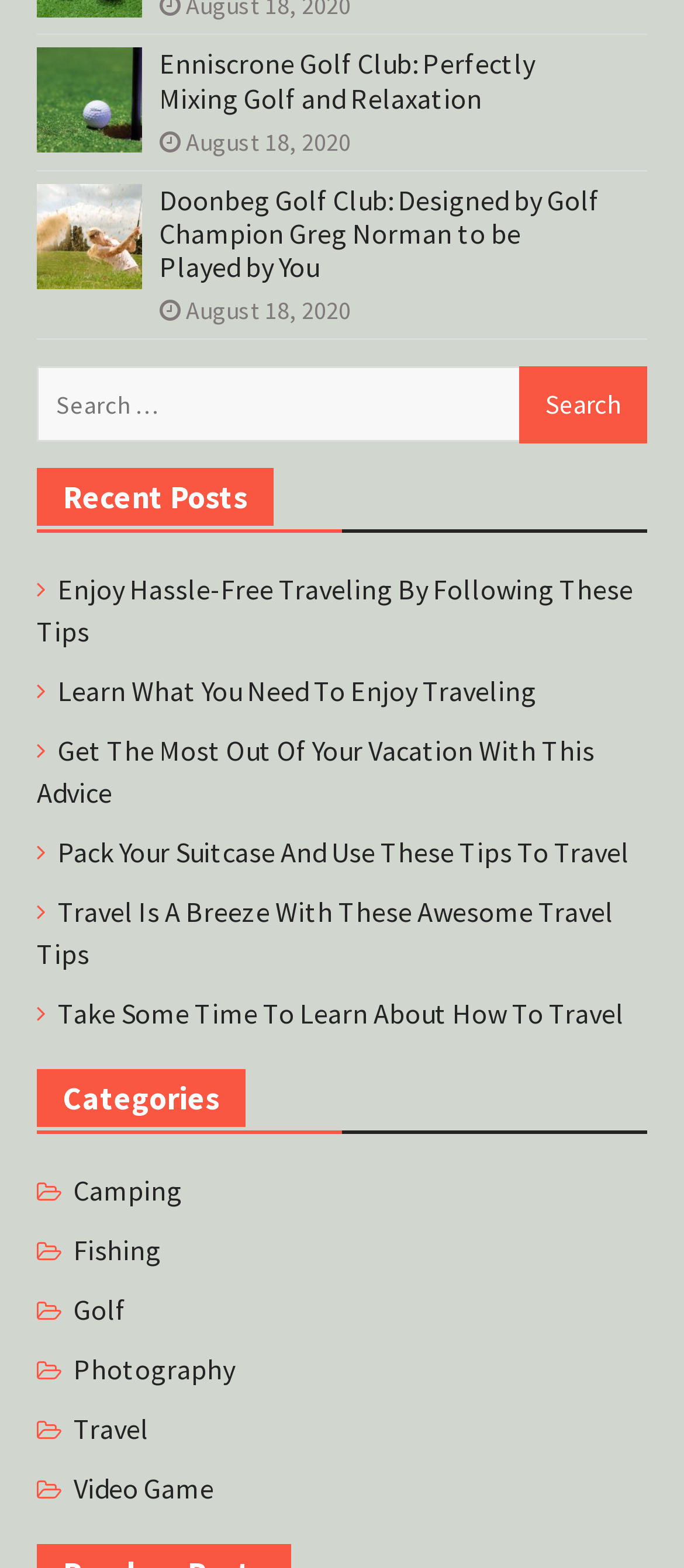Determine the bounding box coordinates of the section I need to click to execute the following instruction: "Read about Enniscrone Golf Club". Provide the coordinates as four float numbers between 0 and 1, i.e., [left, top, right, bottom].

[0.233, 0.031, 0.881, 0.074]